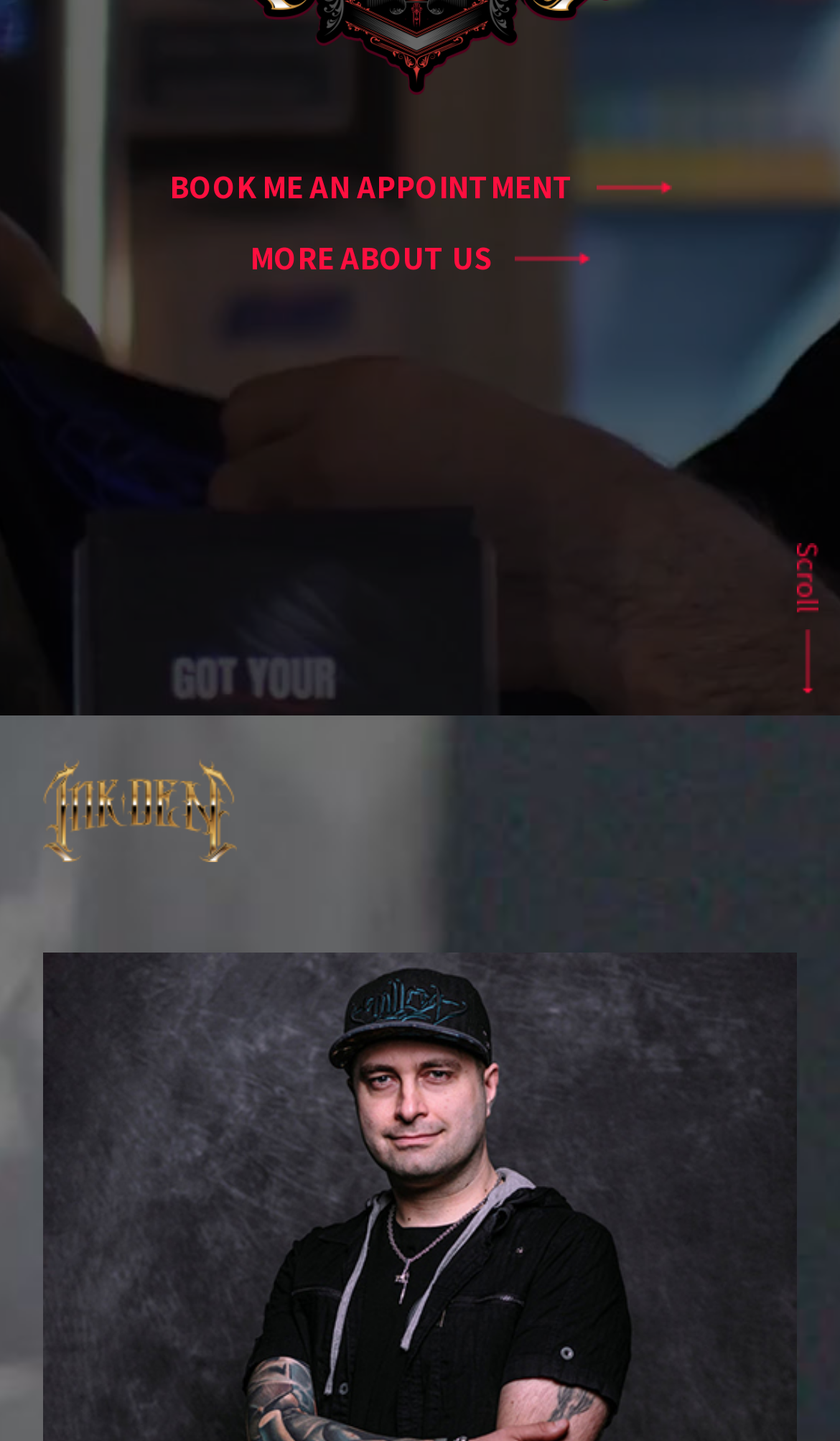Based on the provided description, "parent_node: BOOK ME AN APPOINTMENT", find the bounding box of the corresponding UI element in the screenshot.

[0.949, 0.377, 0.974, 0.482]